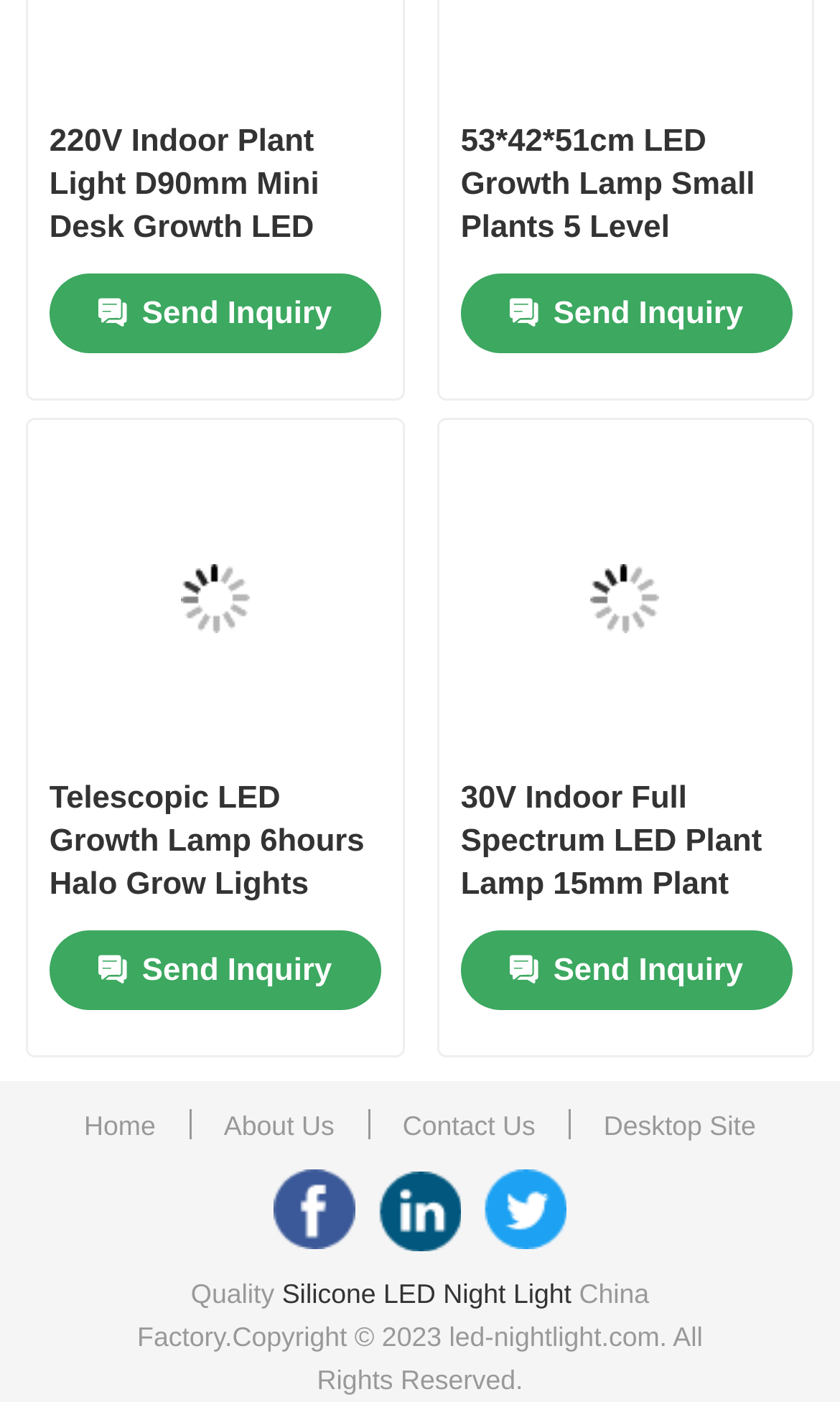What is the copyright information at the bottom of the webpage?
Please interpret the details in the image and answer the question thoroughly.

The copyright information is located at the bottom of the webpage, with a bounding box coordinate of [0.163, 0.913, 0.837, 0.995]. It states 'China Factory. Copyright © 2023 led-nightlight.com. All Rights Reserved.'